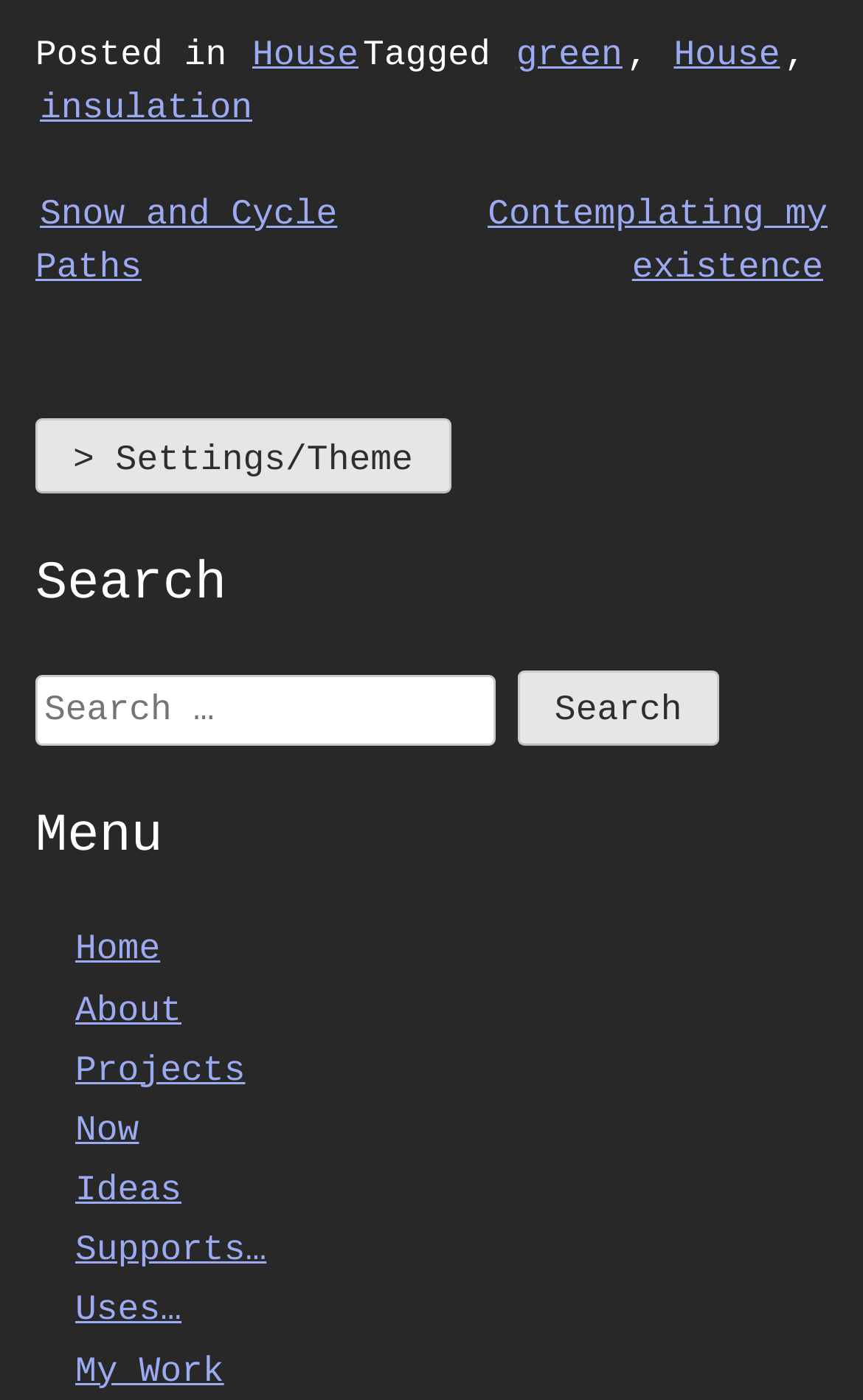Examine the screenshot and answer the question in as much detail as possible: What is the navigation section title?

The navigation section title can be found by looking at the heading element with the text 'Post navigation', which is located above the links 'Snow and Cycle Paths' and 'Contemplating my existence'.